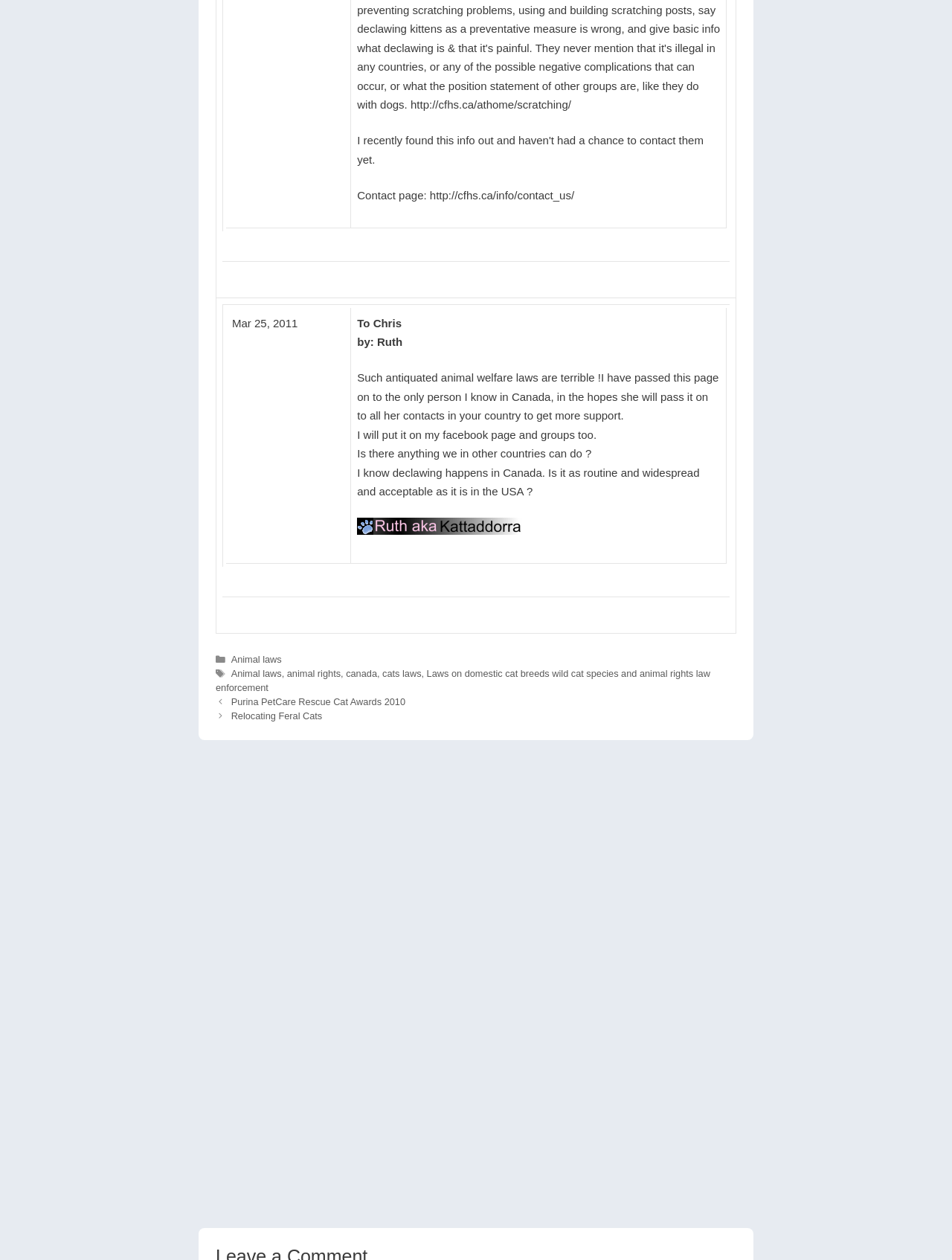Please find the bounding box coordinates of the section that needs to be clicked to achieve this instruction: "Click on the link 'Purina PetCare Rescue Cat Awards 2010'".

[0.243, 0.553, 0.426, 0.561]